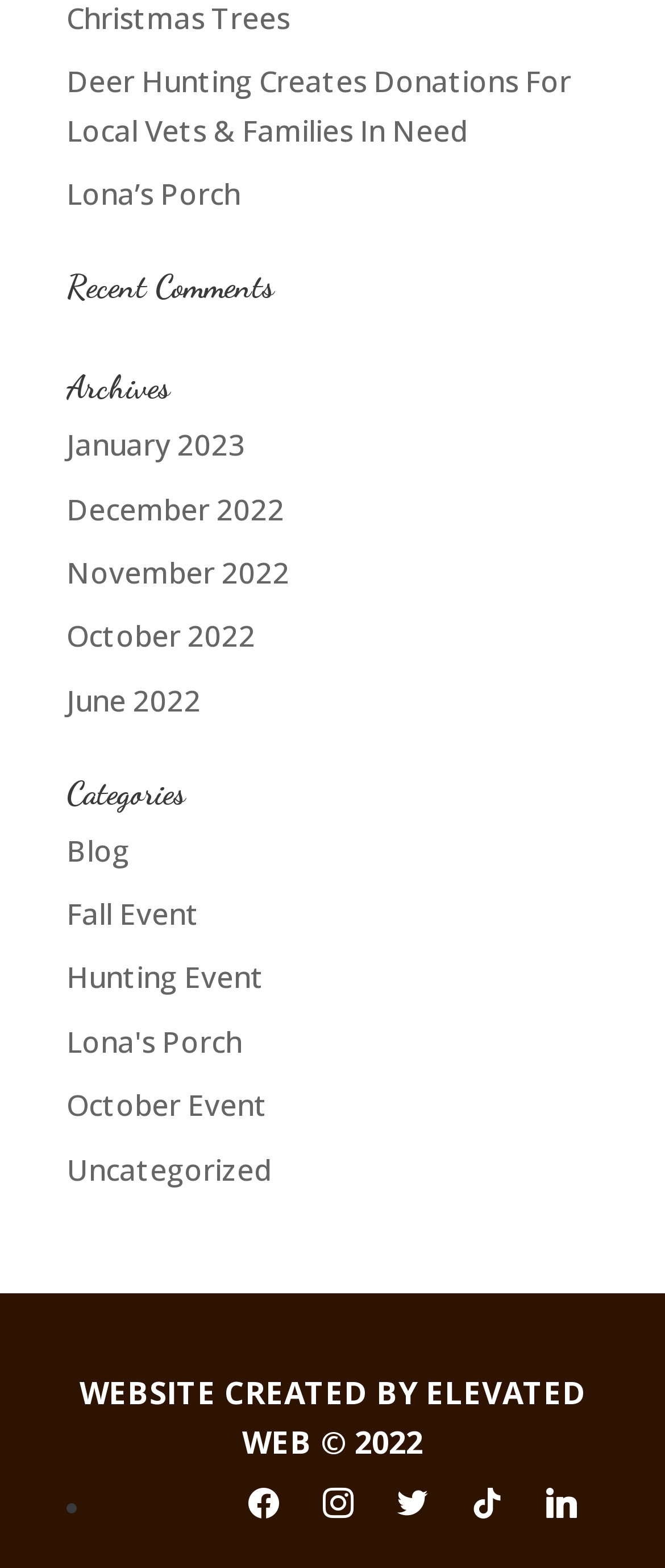Show the bounding box coordinates of the region that should be clicked to follow the instruction: "Read recent comments."

[0.1, 0.173, 0.9, 0.205]